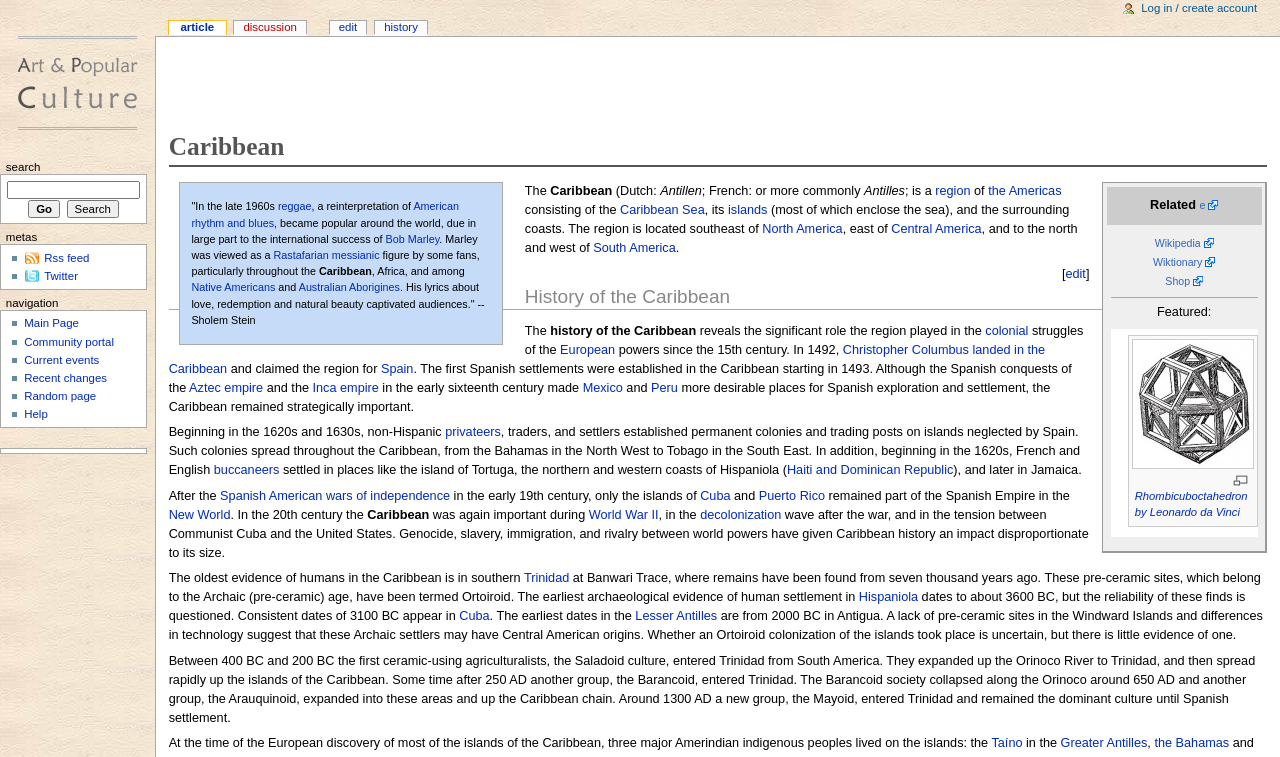Given the description of a UI element: "Home Page", identify the bounding box coordinates of the matching element in the webpage screenshot.

None